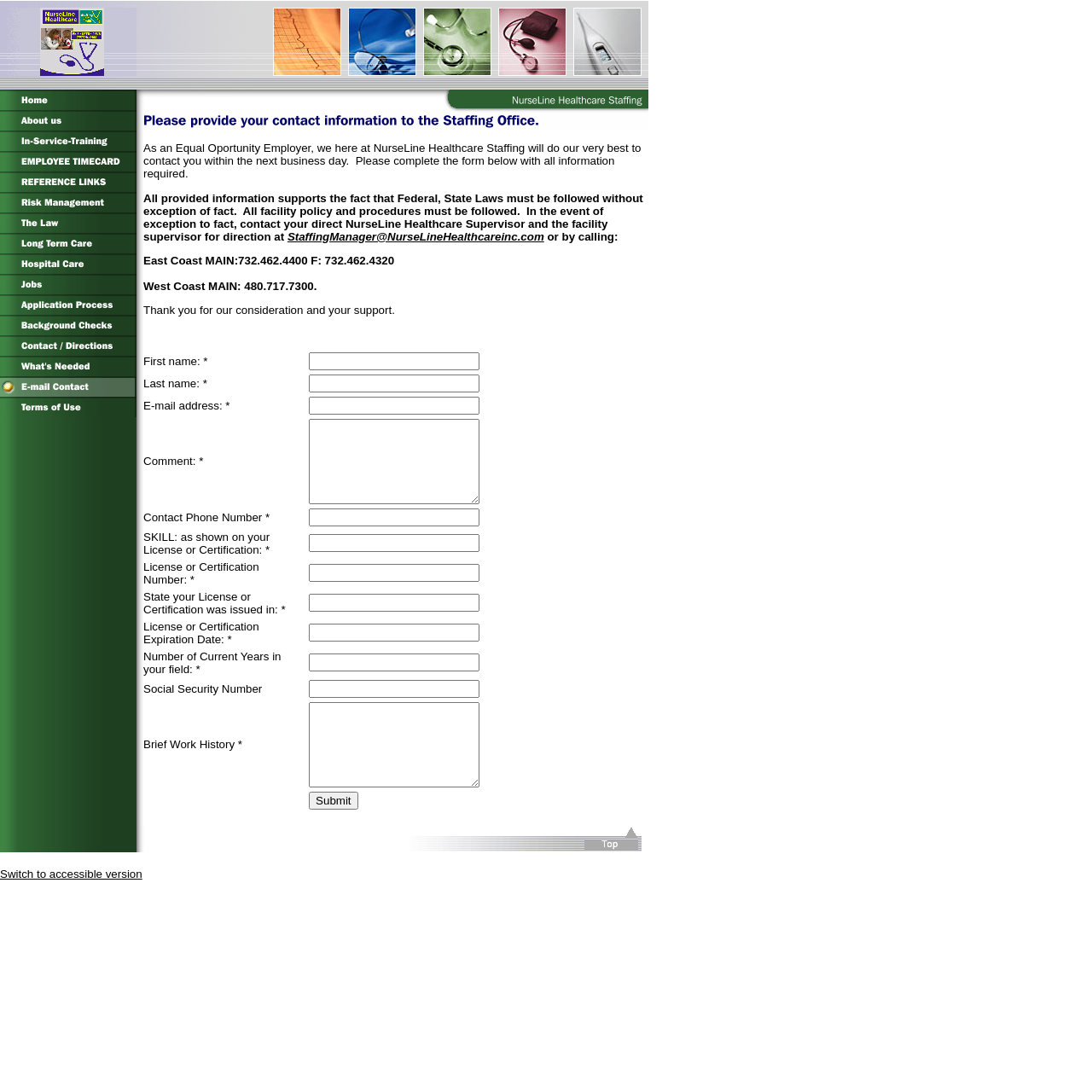What types of jobs are available on this website?
Relying on the image, give a concise answer in one word or a brief phrase.

Healthcare jobs